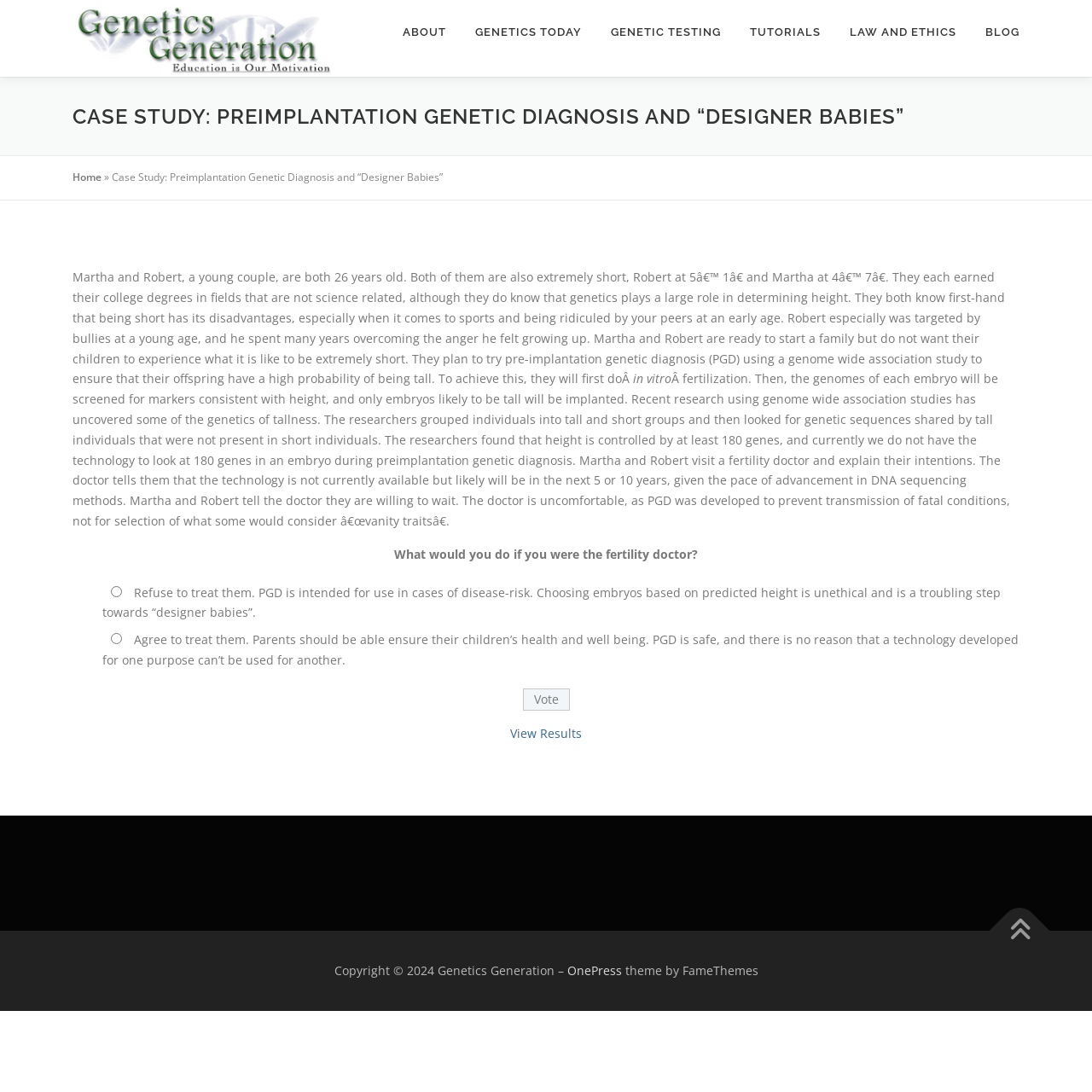Illustrate the webpage thoroughly, mentioning all important details.

This webpage is a case study on preimplantation genetic diagnosis and "designer babies" in the field of genetics. At the top, there is a green and white logo for Genetics Generation, accompanied by a navigation menu with links to various sections, including "About", "Genetics Today", "Genetic Testing", "Tutorials", "Law and Ethics", and "Blog".

Below the navigation menu, there is a heading that reads "CASE STUDY: PREIMPLANTATION GENETIC DIAGNOSIS AND “DESIGNER BABIES”". The main content of the page is an article that tells the story of Martha and Robert, a young couple who want to use preimplantation genetic diagnosis to ensure their offspring are tall. The article explains their reasons for wanting to do so, the process they would undergo, and the ethical implications of using this technology for non-medical purposes.

The article is divided into several paragraphs, with a section at the end that asks the reader what they would do if they were the fertility doctor. There are two radio buttons that allow the reader to choose between refusing to treat the couple or agreeing to treat them. Below the radio buttons, there is a "Vote" button and a link to view the results.

At the bottom of the page, there is a section with four columns of links to various resources, including genetic testing, tutorials, and law and ethics. There is also a copyright notice and a link to the theme designer.